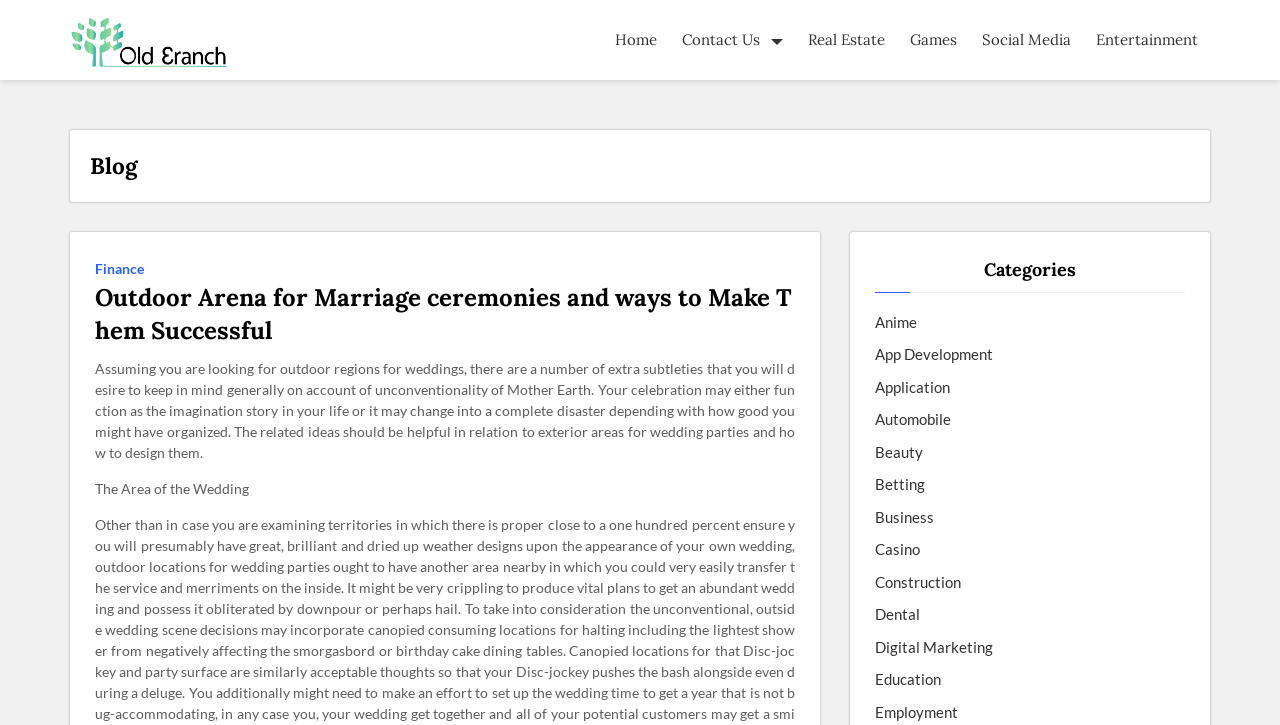Please provide the bounding box coordinates in the format (top-left x, top-left y, bottom-right x, bottom-right y). Remember, all values are floating point numbers between 0 and 1. What is the bounding box coordinate of the region described as: Games

[0.702, 0.001, 0.758, 0.108]